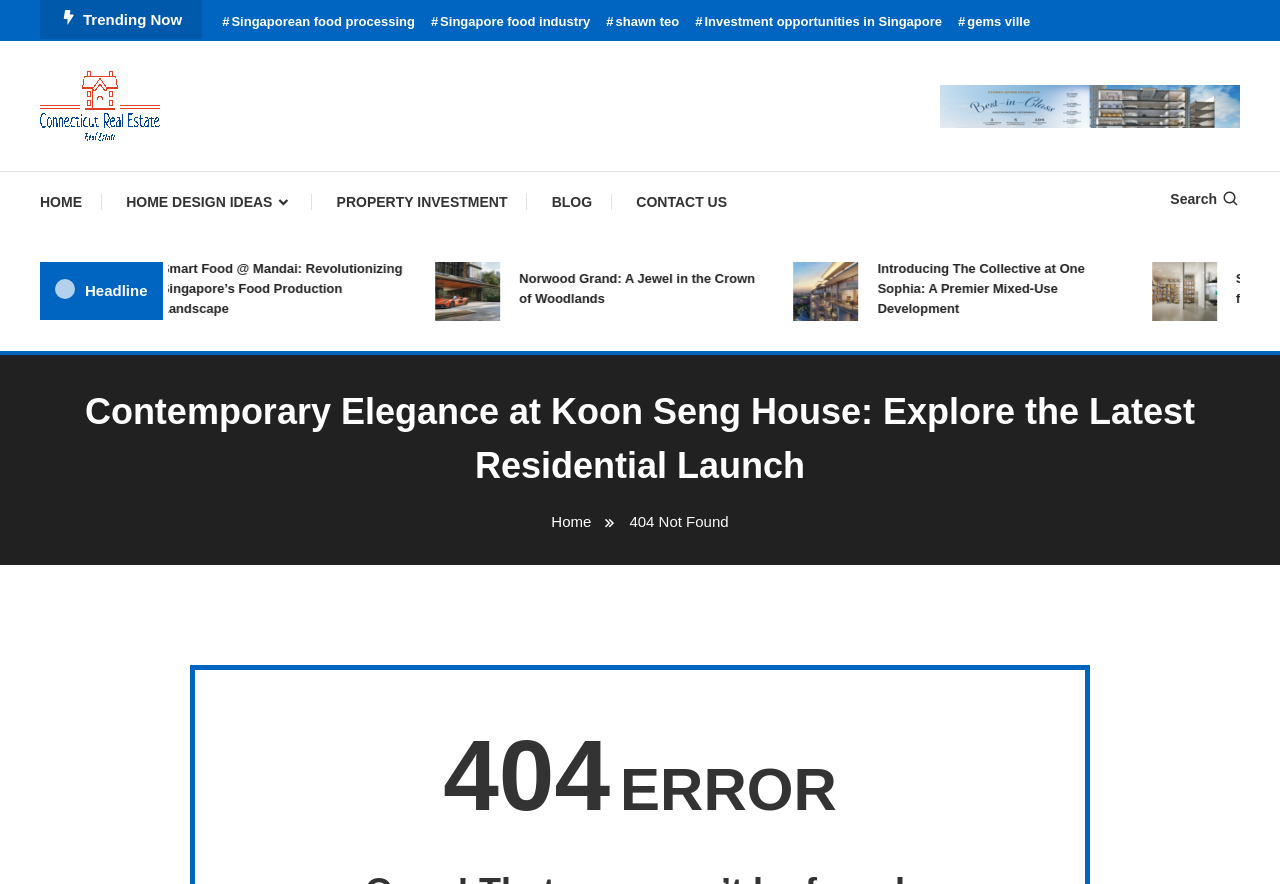Please identify the bounding box coordinates of the element on the webpage that should be clicked to follow this instruction: "Read the article 'Smart Food @ Mandai: Revolutionizing Singapore’s Food Production Landscape'". The bounding box coordinates should be given as four float numbers between 0 and 1, formatted as [left, top, right, bottom].

[0.053, 0.292, 0.249, 0.36]